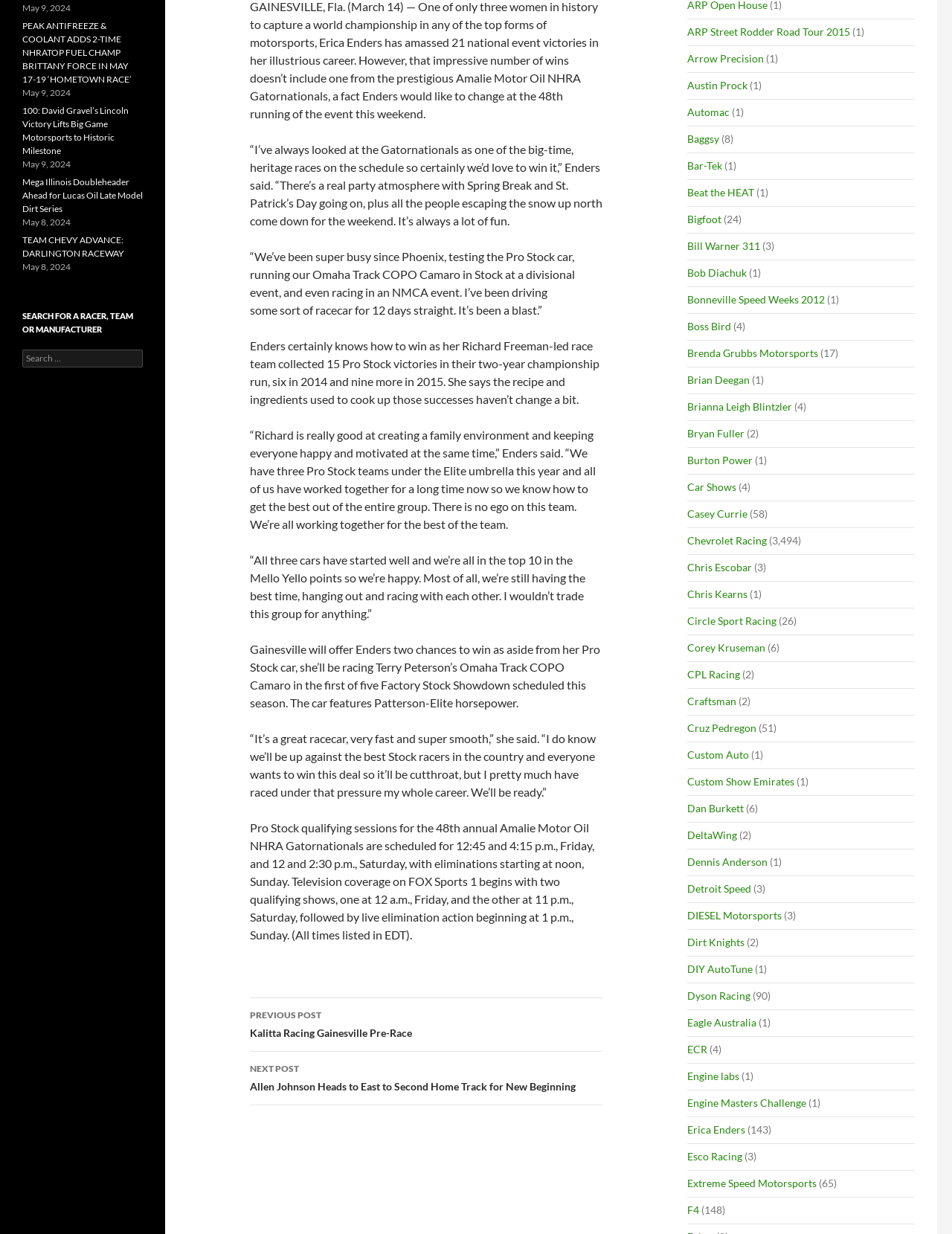Bounding box coordinates must be specified in the format (top-left x, top-left y, bottom-right x, bottom-right y). All values should be floating point numbers between 0 and 1. What are the bounding box coordinates of the UI element described as: ECR

[0.722, 0.845, 0.743, 0.855]